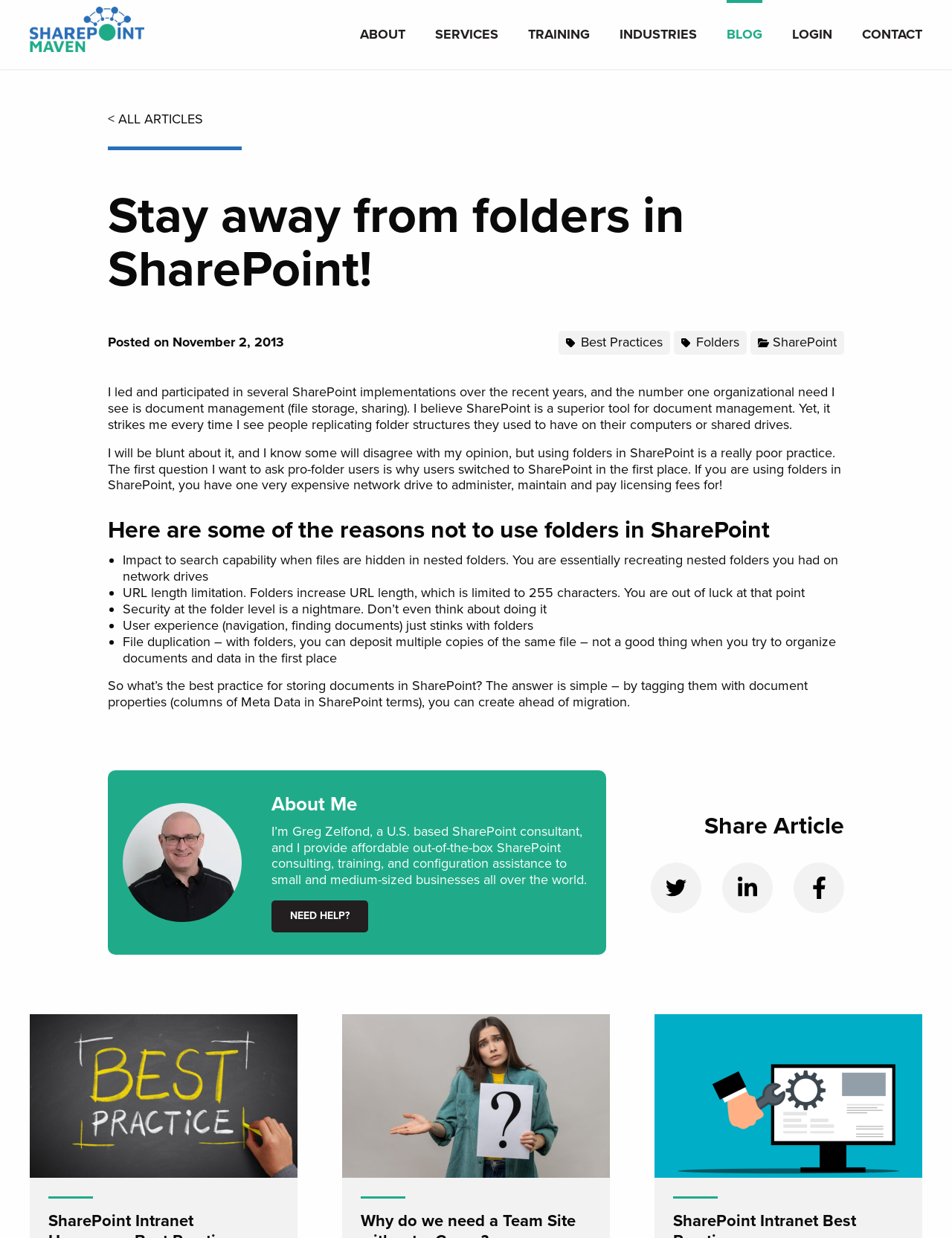Please identify the bounding box coordinates of the element's region that I should click in order to complete the following instruction: "Share the article on Twitter". The bounding box coordinates consist of four float numbers between 0 and 1, i.e., [left, top, right, bottom].

[0.684, 0.697, 0.737, 0.738]